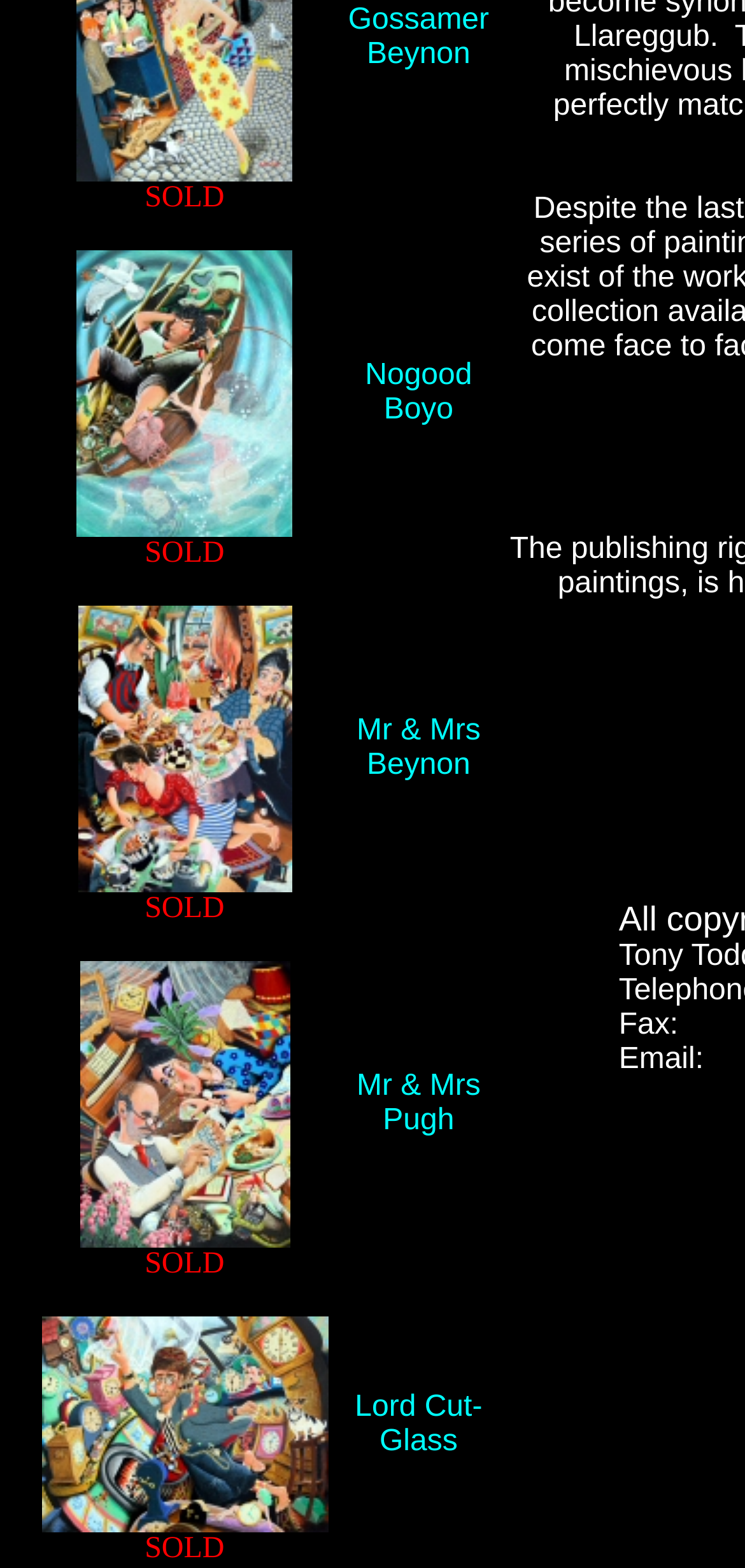Identify the bounding box of the HTML element described here: "Gossamer Beynon". Provide the coordinates as four float numbers between 0 and 1: [left, top, right, bottom].

[0.467, 0.003, 0.656, 0.046]